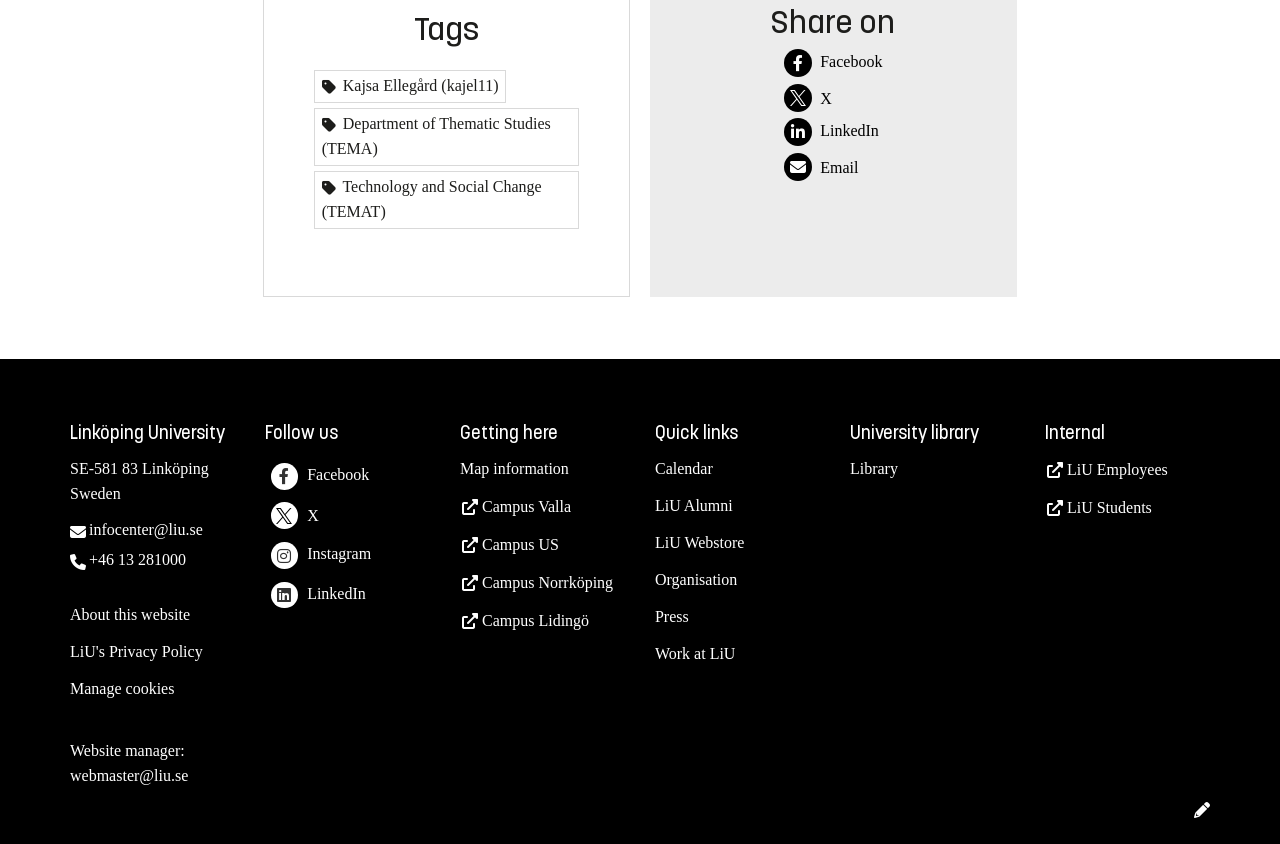What is the name of the university?
Use the information from the screenshot to give a comprehensive response to the question.

I found the answer by looking at the heading element with the text 'Linköping University' located at the bottom of the page.